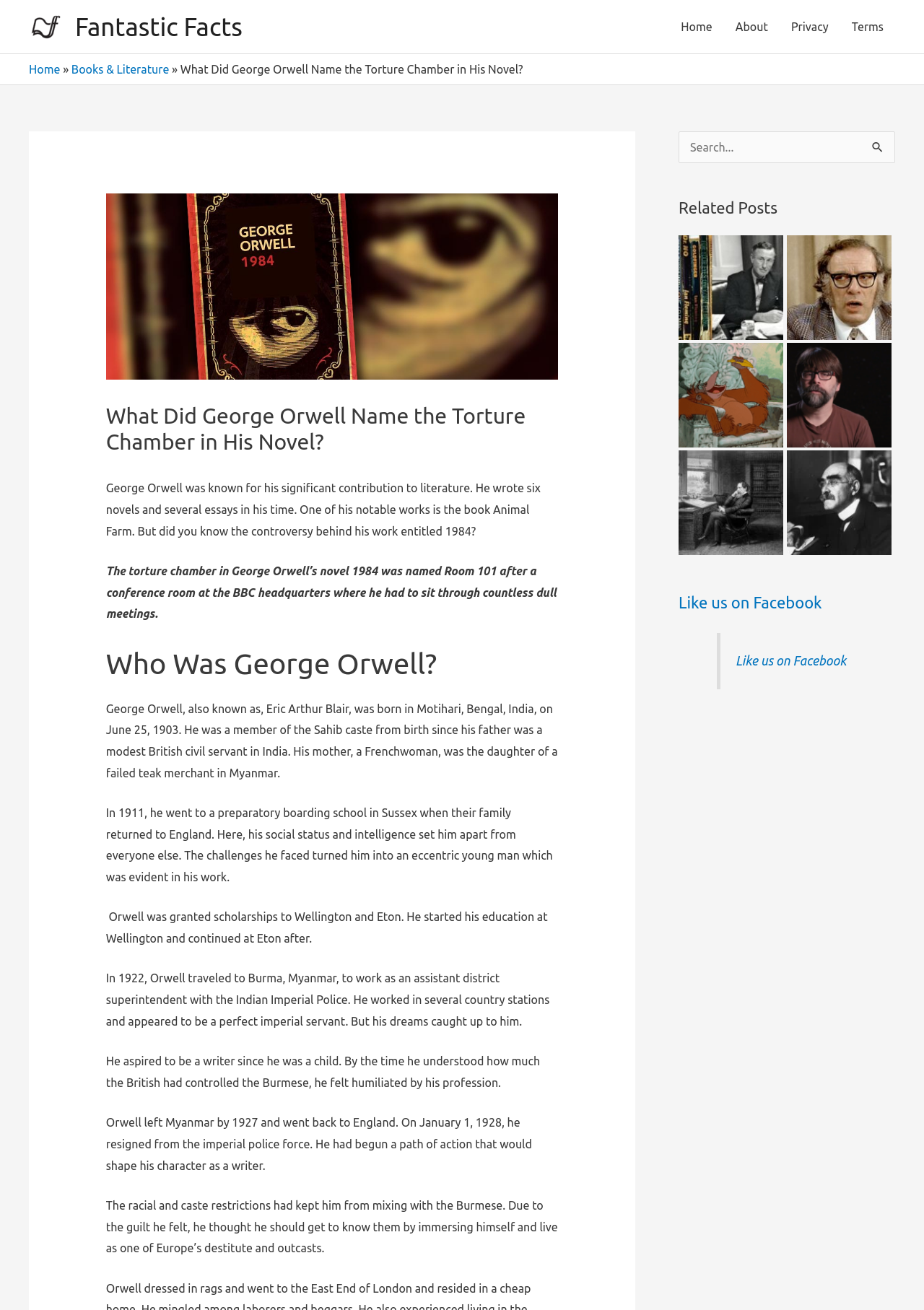What is the name of the school George Orwell attended?
Using the image provided, answer with just one word or phrase.

Eton